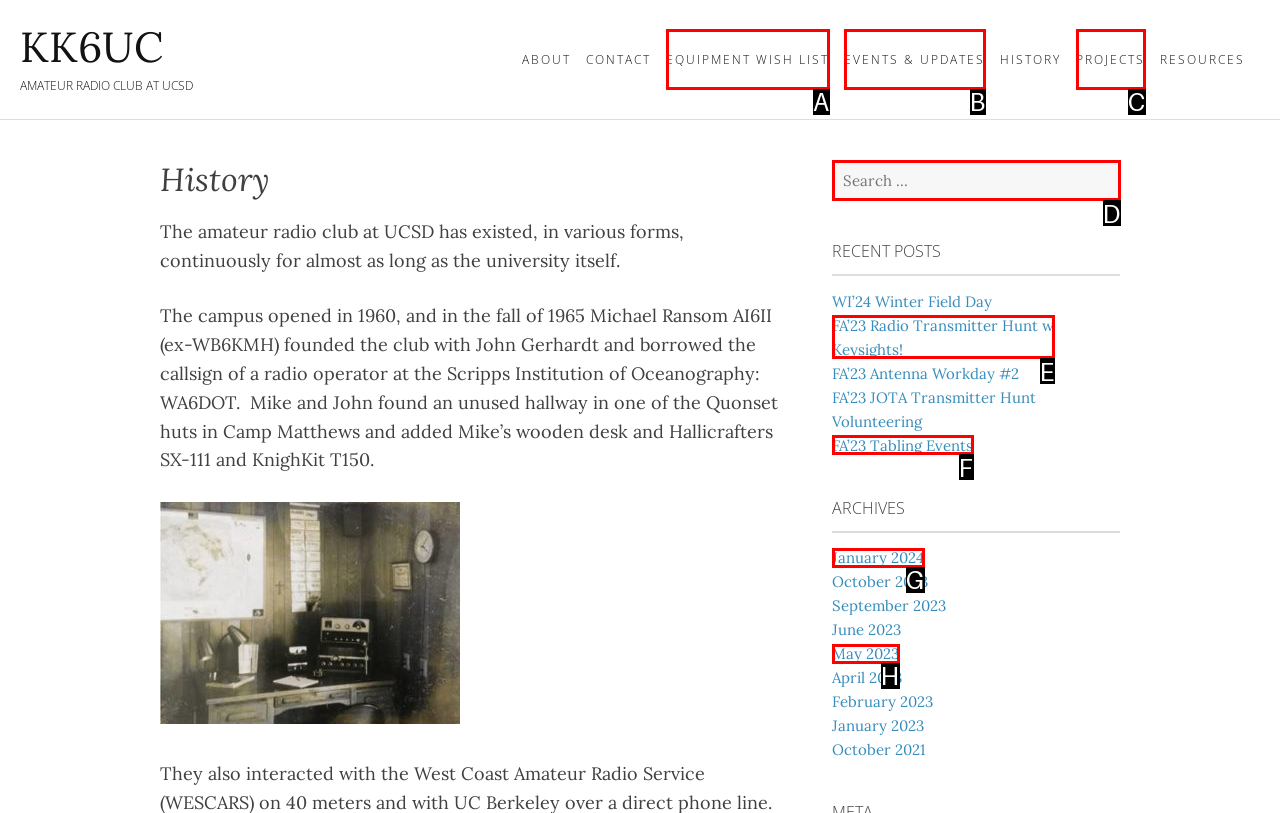Determine which option you need to click to execute the following task: Search for something. Provide your answer as a single letter.

D